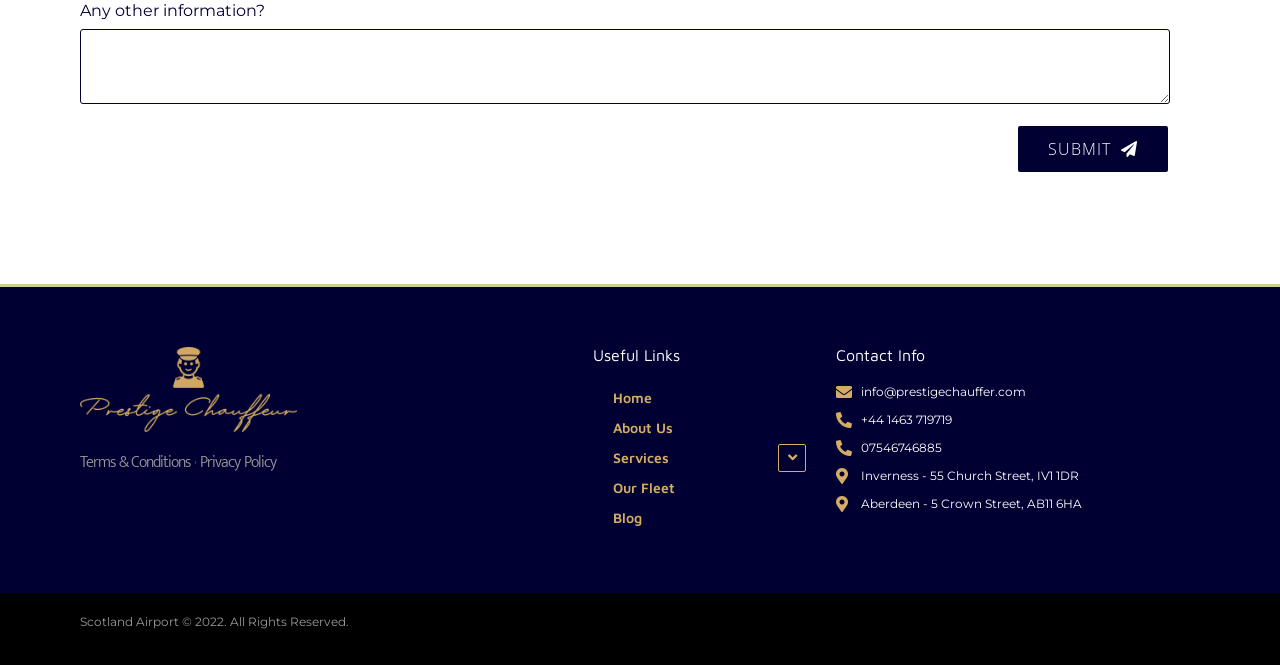Could you indicate the bounding box coordinates of the region to click in order to complete this instruction: "Submit the form".

[0.794, 0.186, 0.914, 0.262]